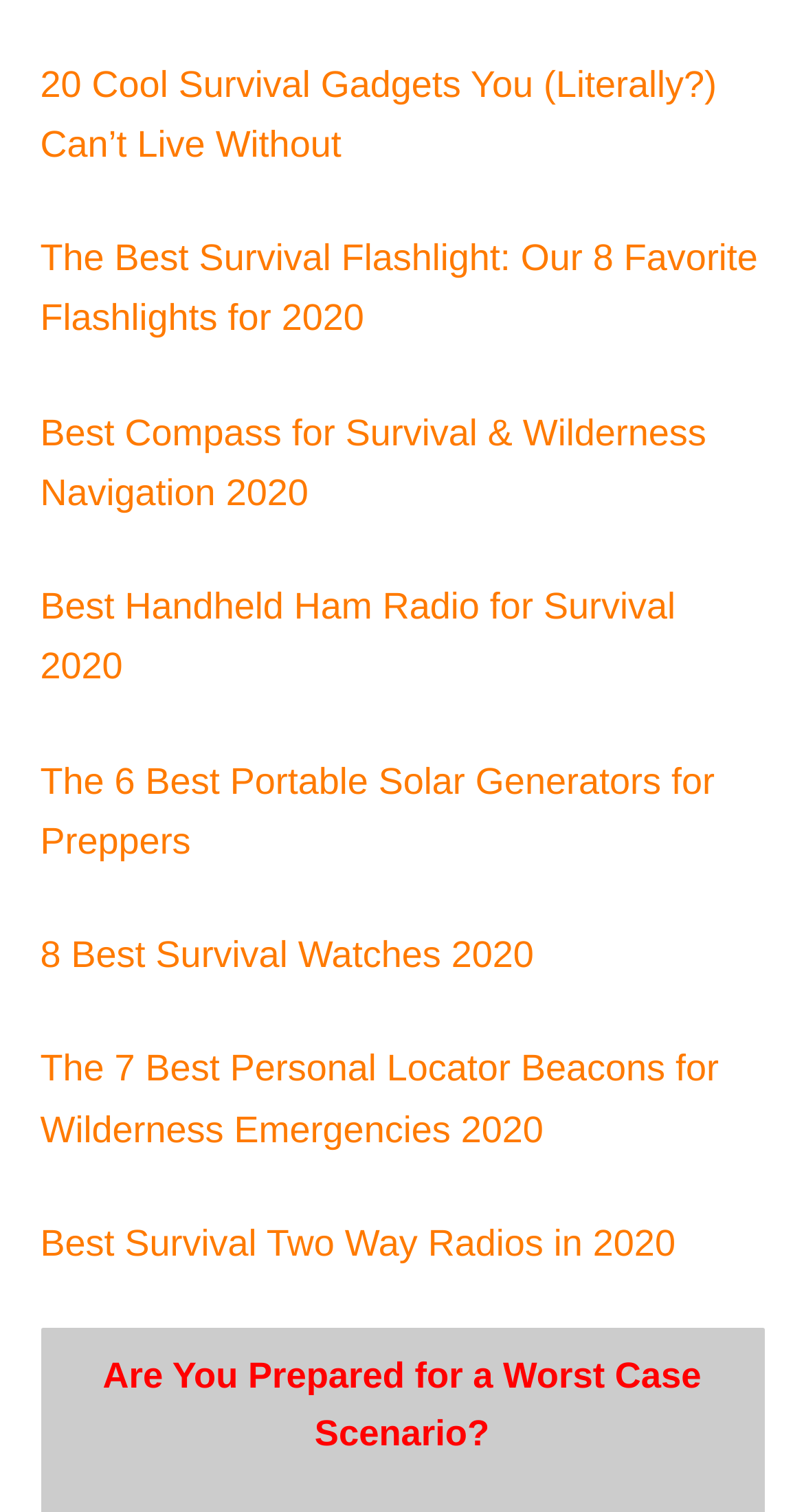Determine the bounding box coordinates for the UI element with the following description: "8 Best Survival Watches 2020". The coordinates should be four float numbers between 0 and 1, represented as [left, top, right, bottom].

[0.05, 0.618, 0.664, 0.645]